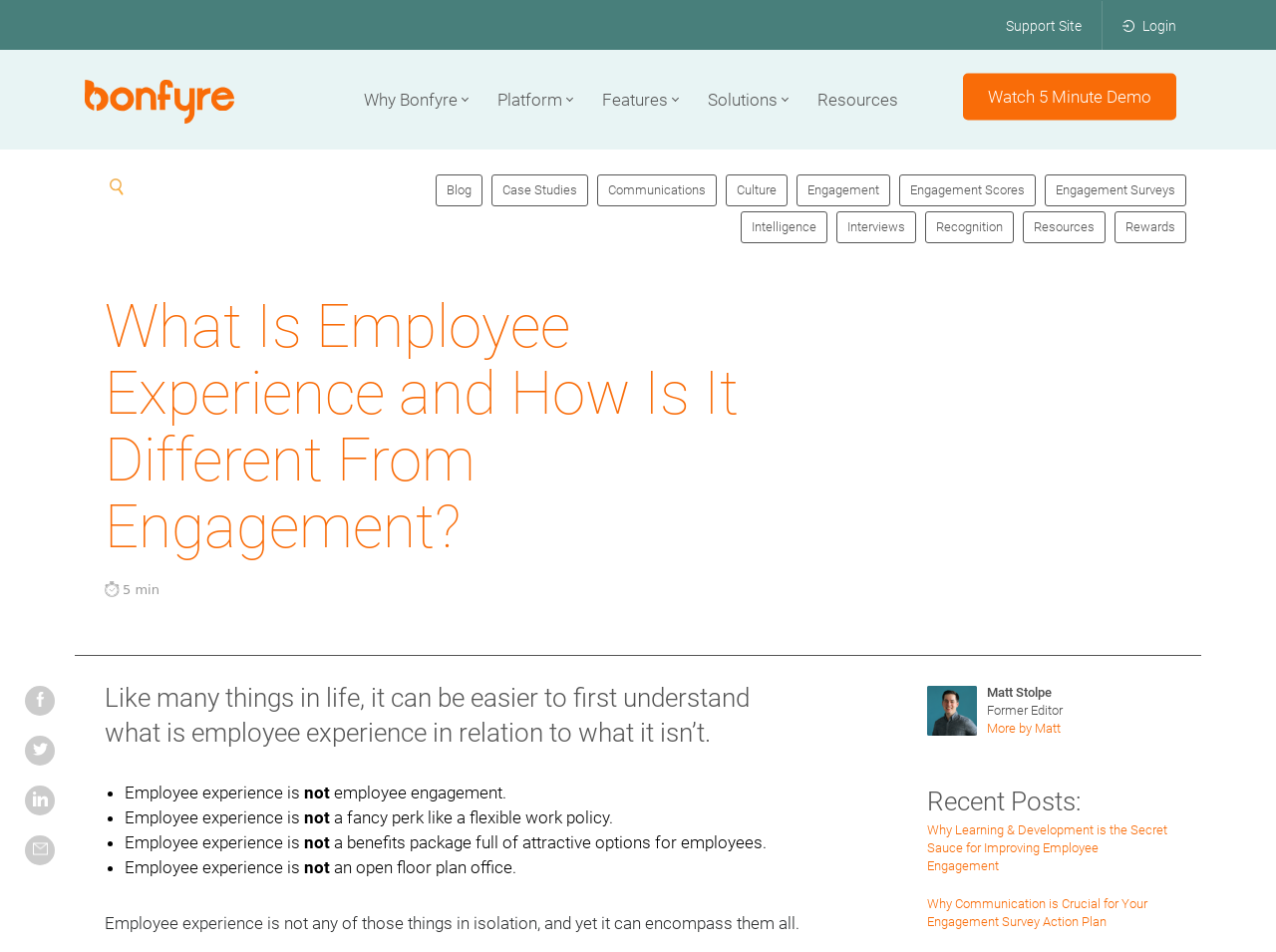Locate the UI element described by title="Share via Facebook" in the provided webpage screenshot. Return the bounding box coordinates in the format (top-left x, top-left y, bottom-right x, bottom-right y), ensuring all values are between 0 and 1.

[0.02, 0.72, 0.043, 0.751]